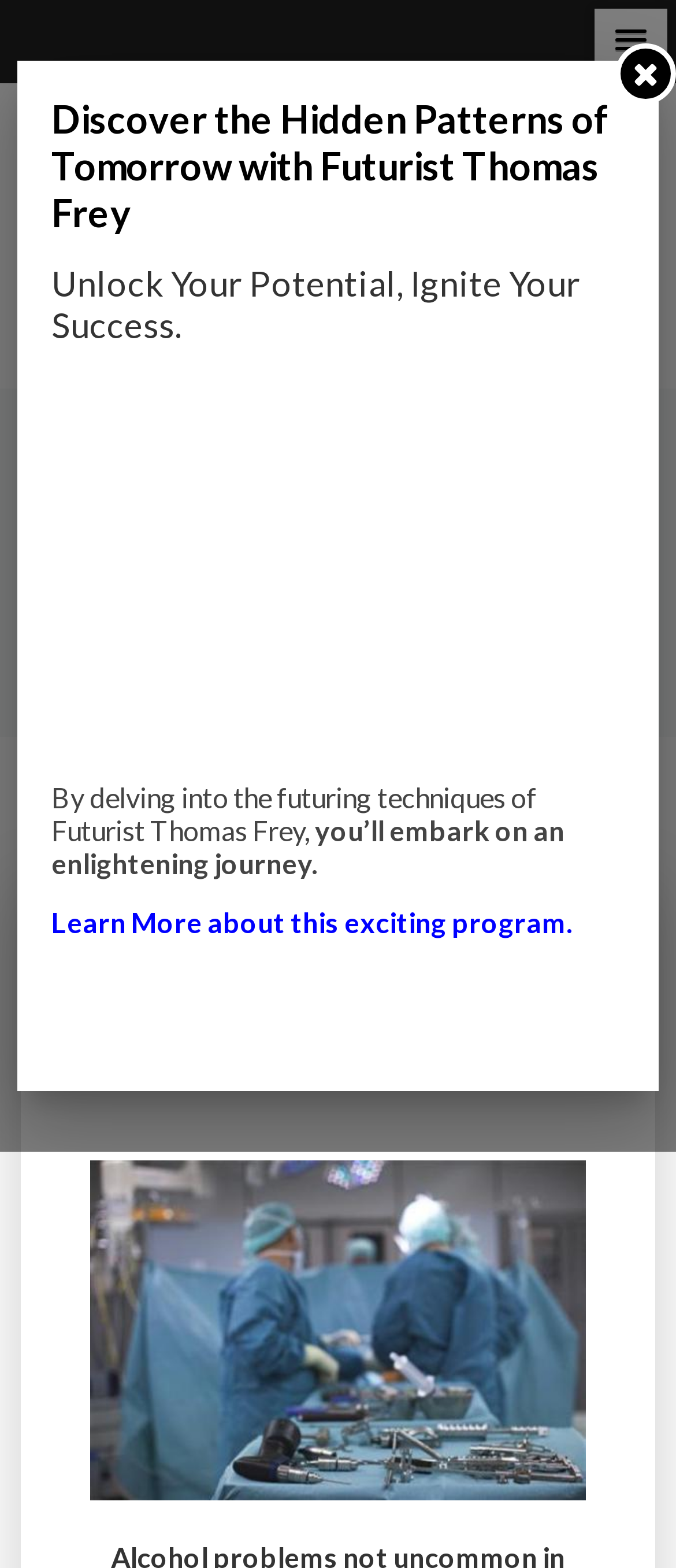Bounding box coordinates are given in the format (top-left x, top-left y, bottom-right x, bottom-right y). All values should be floating point numbers between 0 and 1. Provide the bounding box coordinate for the UI element described as: Health & Fitness

[0.21, 0.662, 0.5, 0.691]